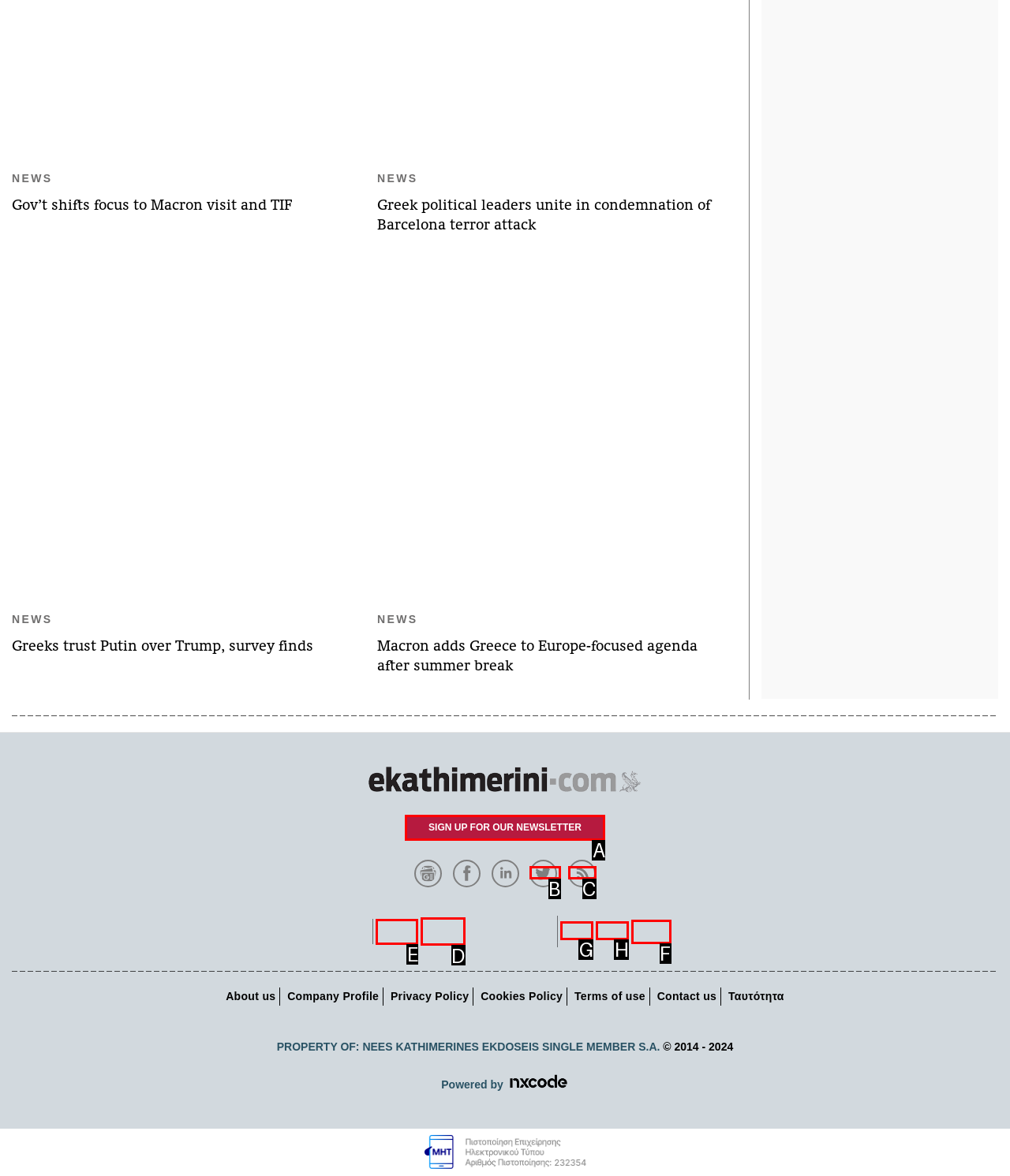Which lettered UI element aligns with this description: aria-label="eKathimerini.com on Twitter"
Provide your answer using the letter from the available choices.

B